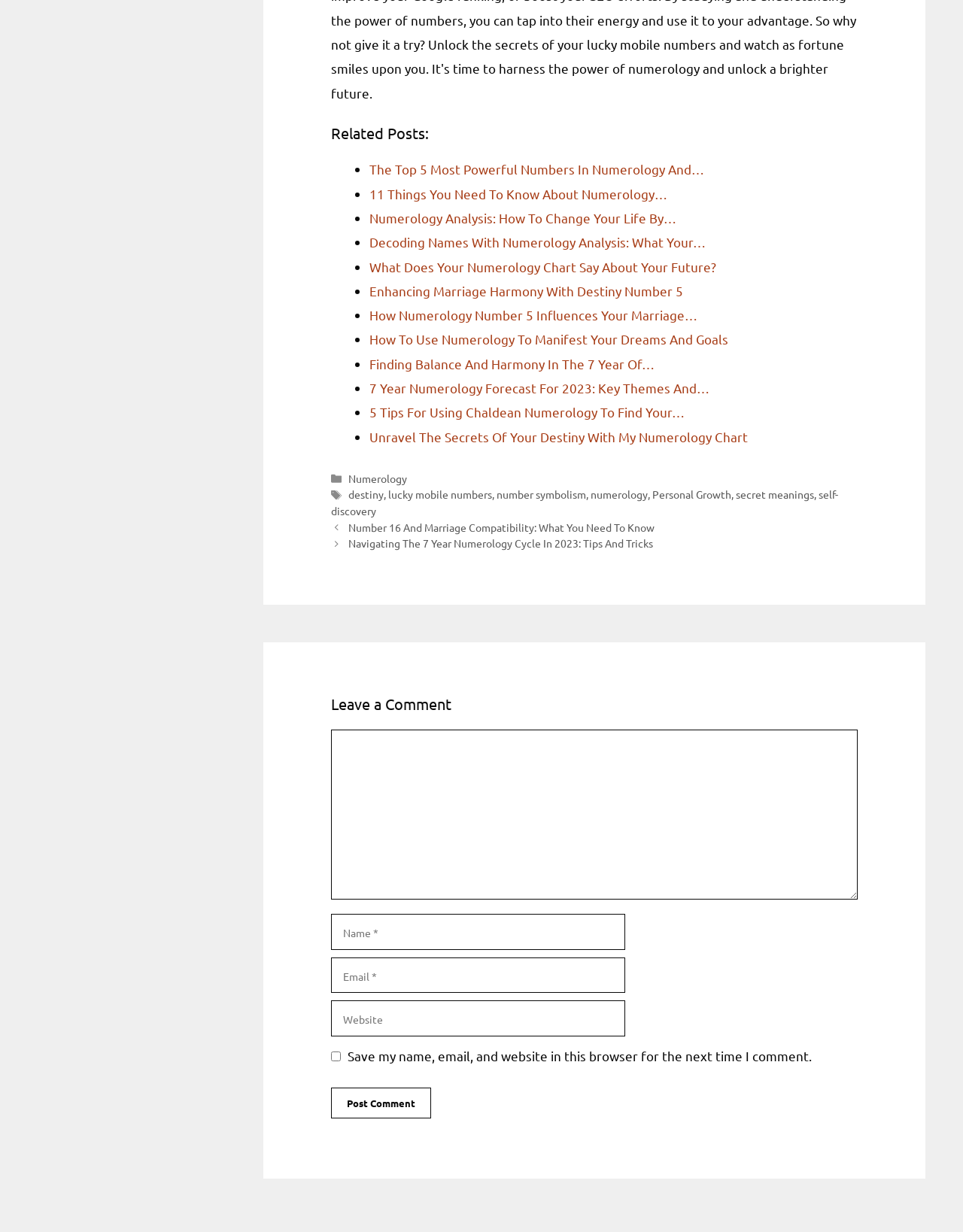Provide a single word or phrase to answer the given question: 
How many links are there in the footer section?

11